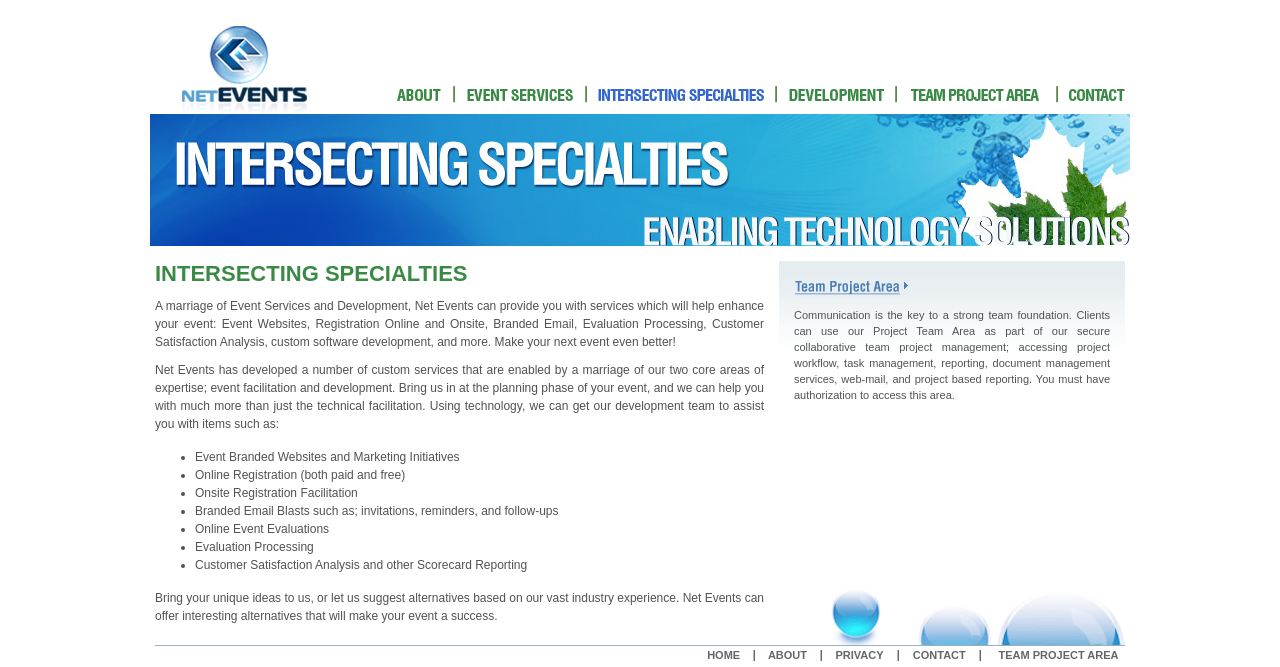Generate a comprehensive caption for the webpage you are viewing.

The webpage is about NetEvents, a company that provides event services and development solutions. At the top of the page, there is a logo and a navigation menu with links to different sections of the website, including "About", "Event Services", "Intersecting Specialties", "Development", "Team Project Area", and "Contact".

Below the navigation menu, there is a large section that describes the company's services. The section is divided into two columns. The left column has a heading "INTERSECTING SPECIALTIES" and lists the services offered by NetEvents, including event websites, registration, branded email, evaluation processing, and custom software development. The right column has a heading "Member Area" and describes the company's project team area, which provides secure collaborative team project management services.

At the bottom of the page, there is a footer section with links to "HOME", "ABOUT", "PRIVACY", "CONTACT", and "TEAM PROJECT AREA". There are also several images of the NetEvents logo scattered throughout the page.

Overall, the webpage is well-organized and easy to navigate, with clear headings and concise descriptions of the company's services.